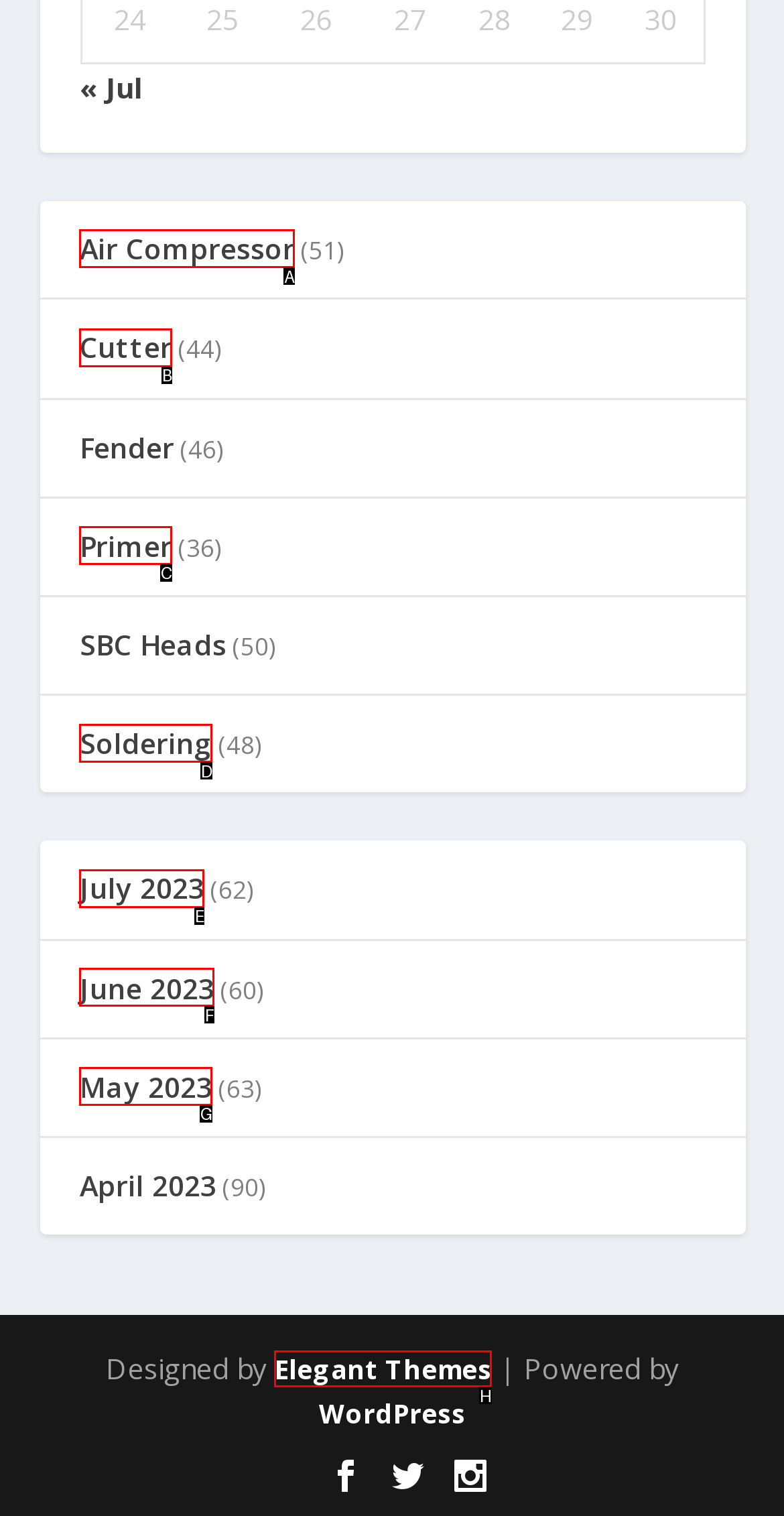Indicate which lettered UI element to click to fulfill the following task: Visit Elegant Themes
Provide the letter of the correct option.

H